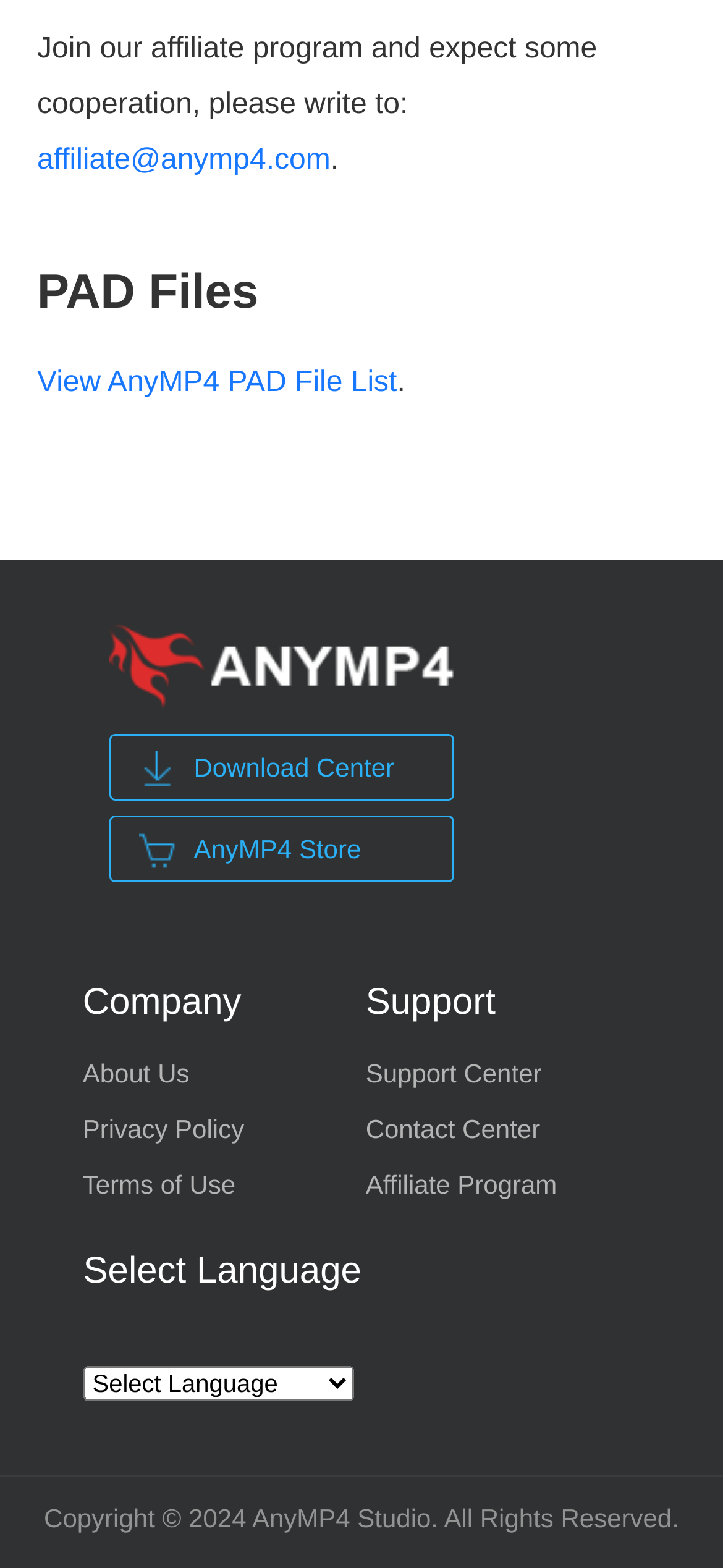Provide a short answer using a single word or phrase for the following question: 
What is the purpose of the 'PAD Files' section?

View PAD File List